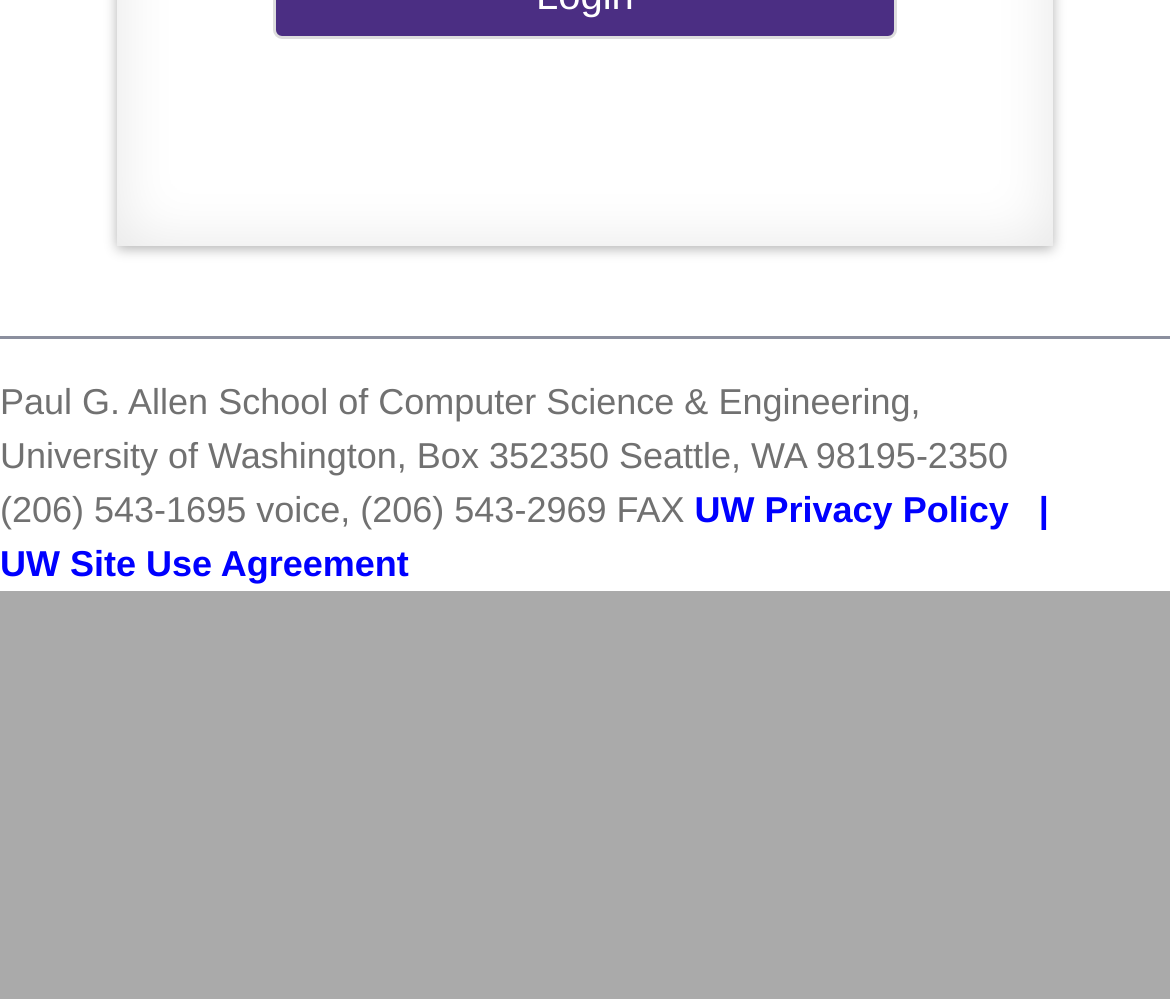Please predict the bounding box coordinates (top-left x, top-left y, bottom-right x, bottom-right y) for the UI element in the screenshot that fits the description: Upgrades

None